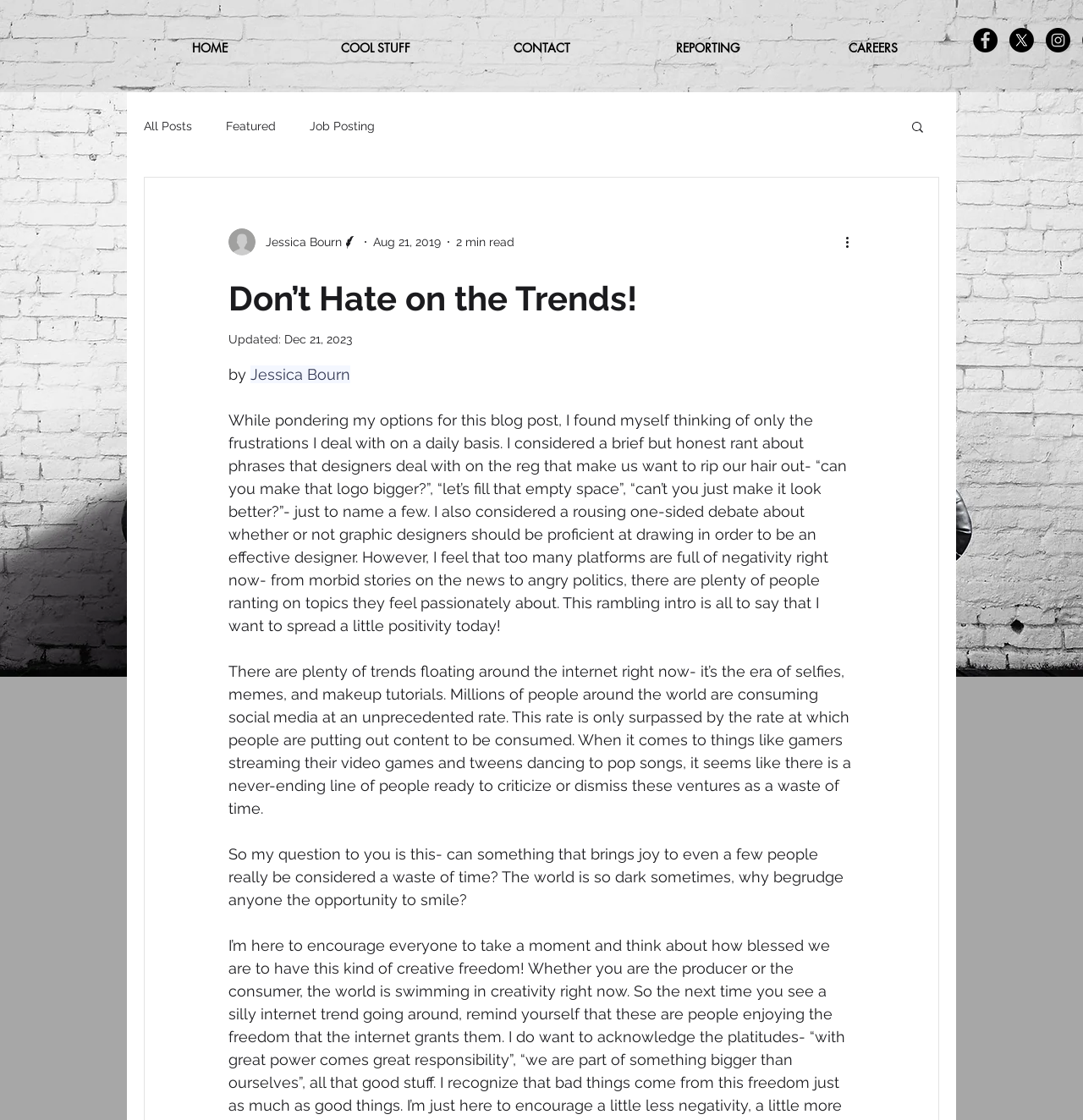Identify the bounding box coordinates of the clickable section necessary to follow the following instruction: "Search for something". The coordinates should be presented as four float numbers from 0 to 1, i.e., [left, top, right, bottom].

None